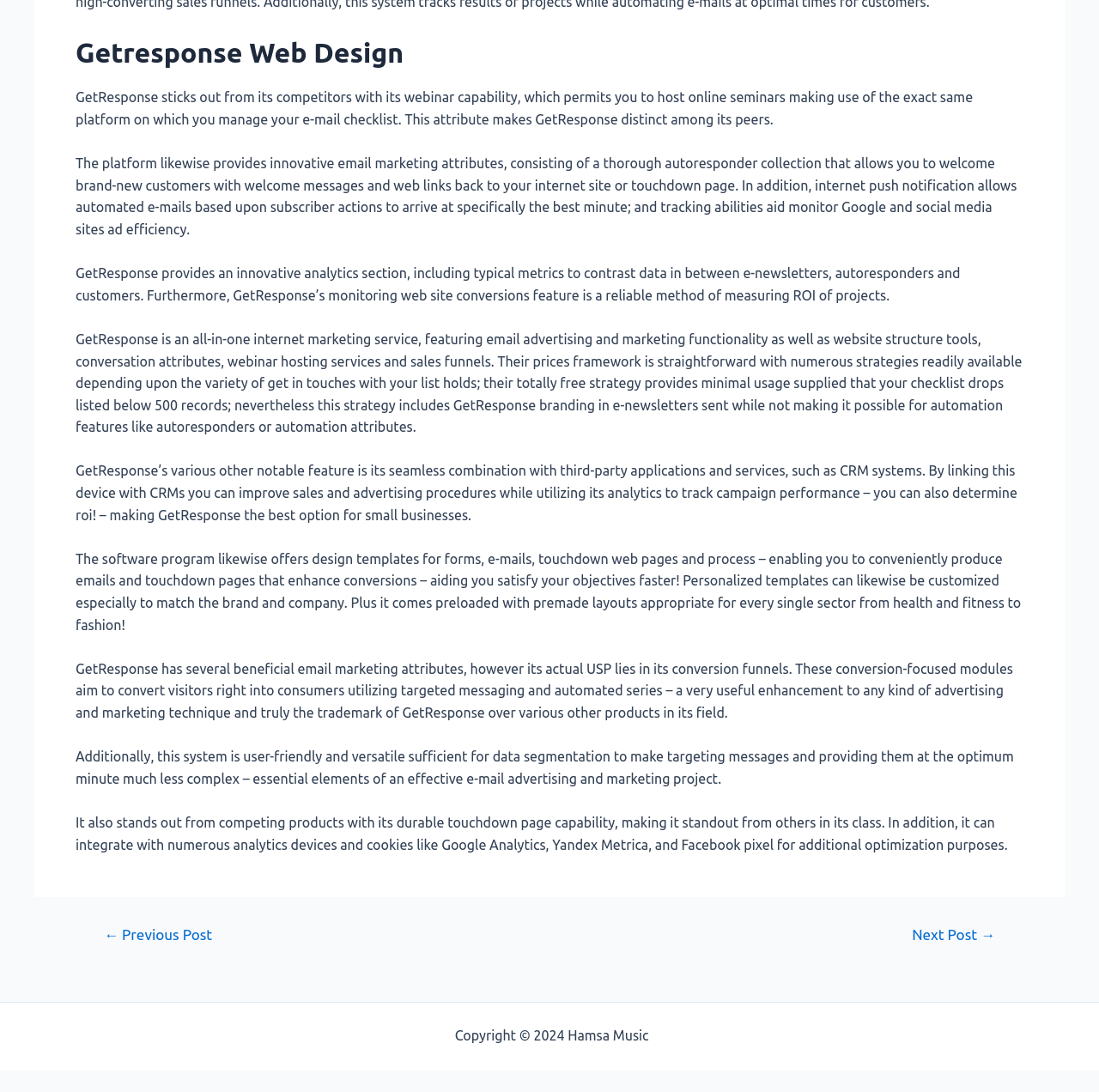Answer succinctly with a single word or phrase:
What is GetResponse's unique feature?

Webinar capability